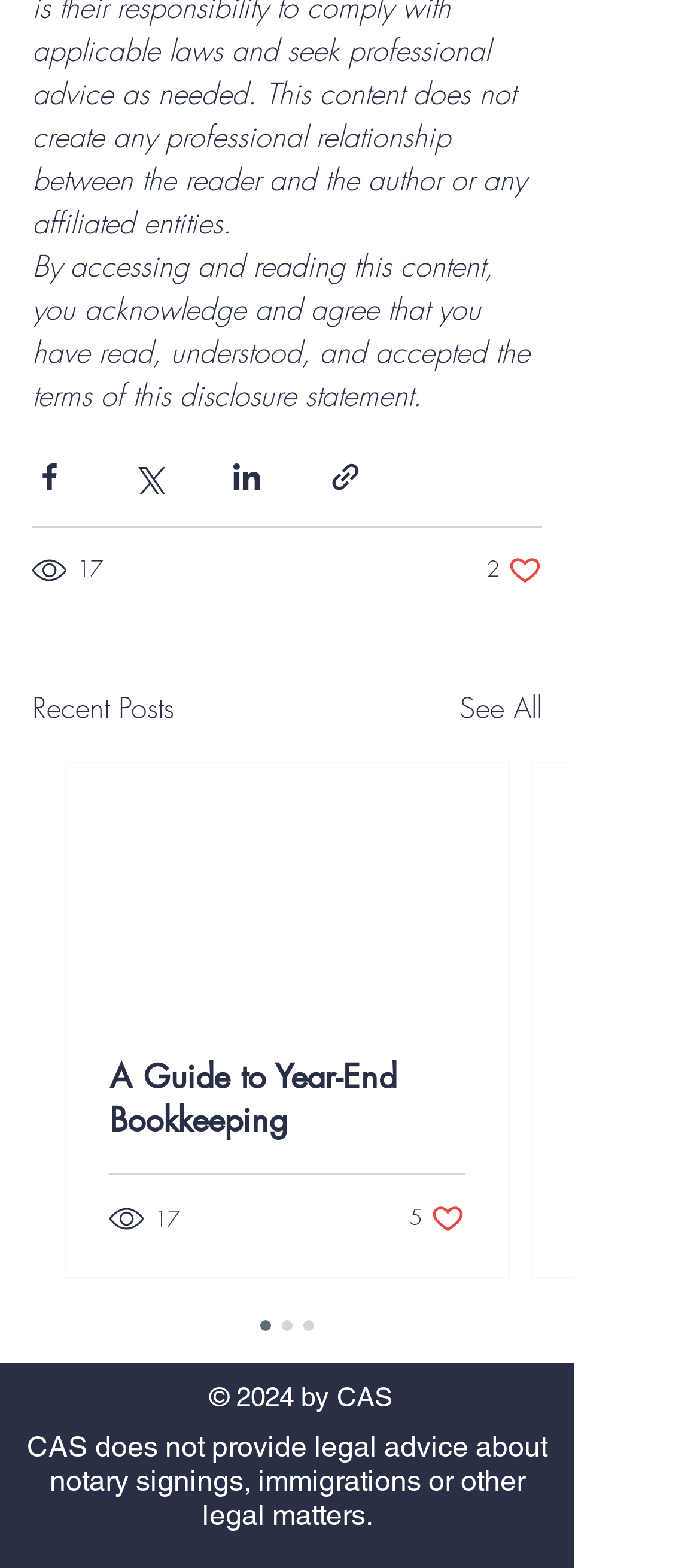For the following element description, predict the bounding box coordinates in the format (top-left x, top-left y, bottom-right x, bottom-right y). All values should be floating point numbers between 0 and 1. Description: aria-label="Share via Twitter"

[0.187, 0.293, 0.236, 0.315]